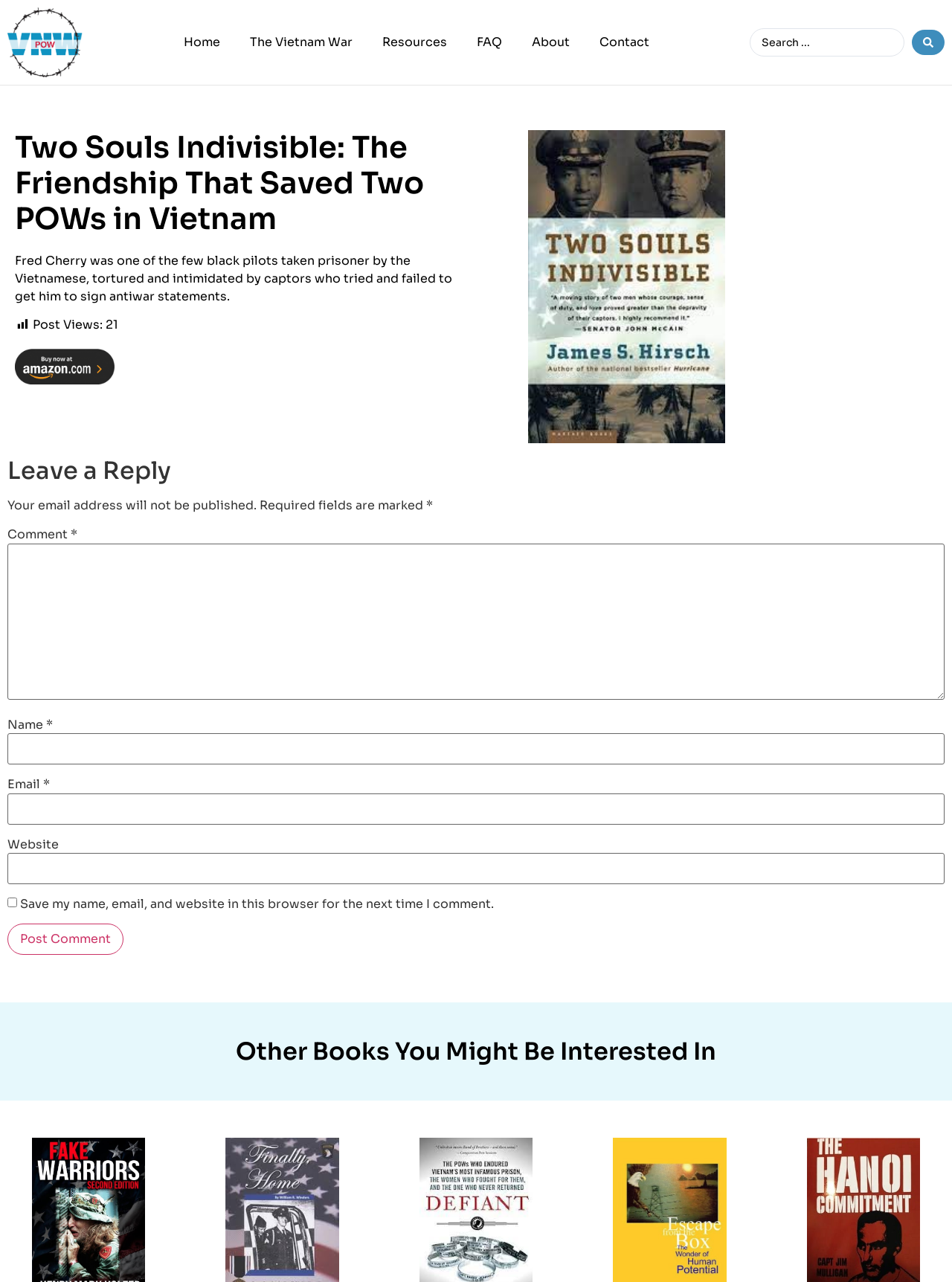Mark the bounding box of the element that matches the following description: "parent_node: Search ... aria-label="Search submit"".

[0.958, 0.023, 0.992, 0.043]